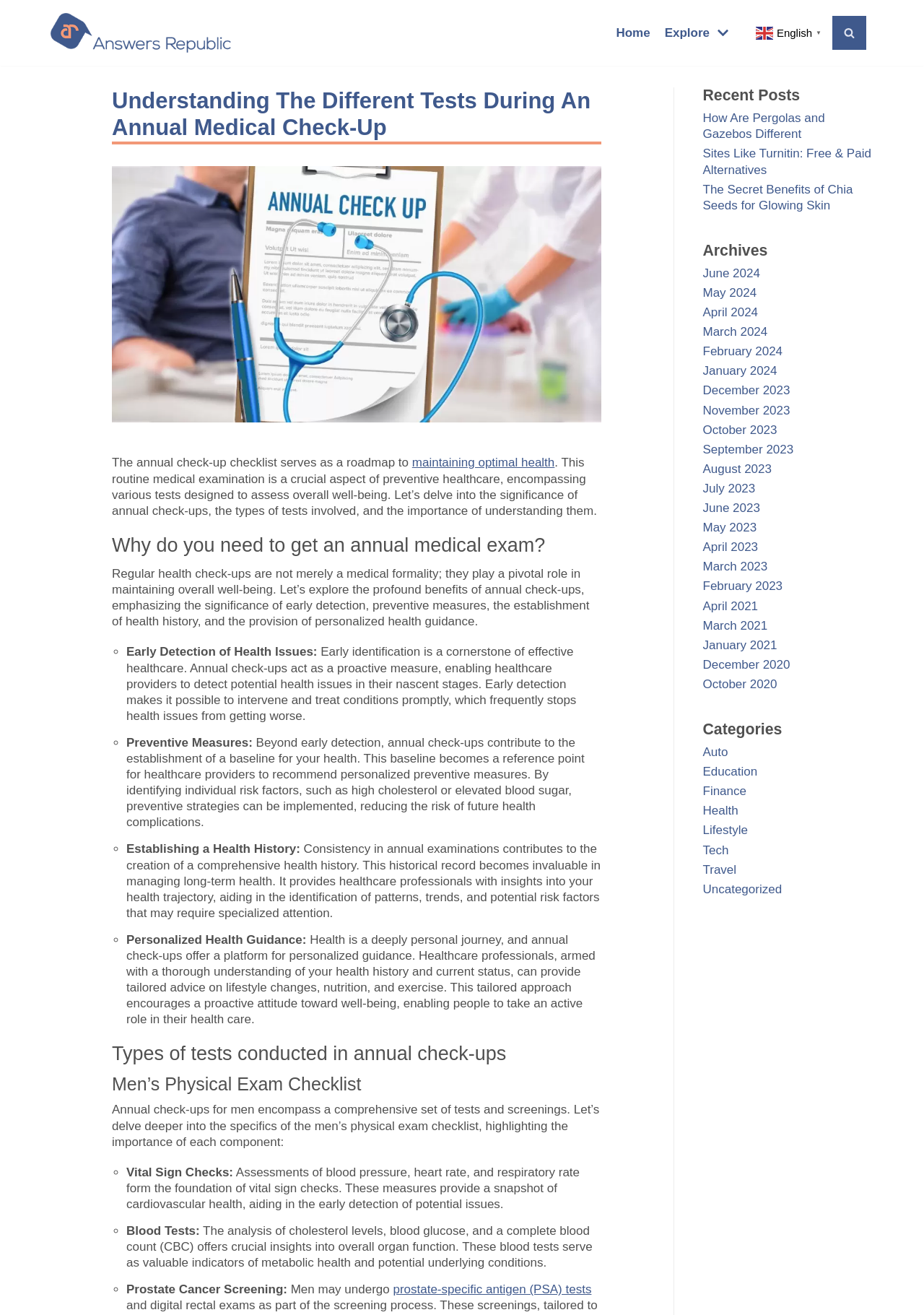Use a single word or phrase to answer the question:
What is included in the men's physical exam checklist?

Vital sign checks, blood tests, prostate cancer screening